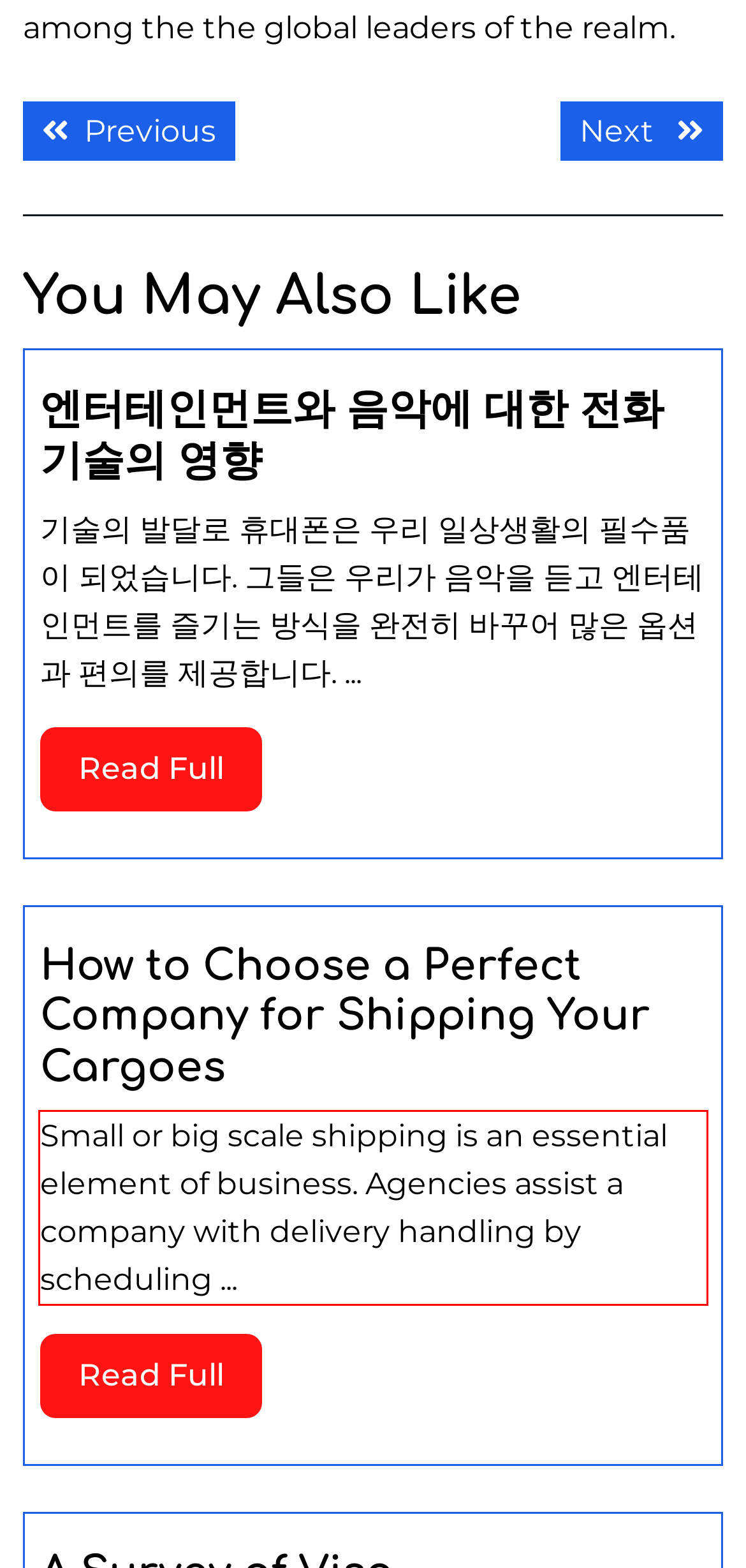Please use OCR to extract the text content from the red bounding box in the provided webpage screenshot.

Small or big scale shipping is an essential element of business. Agencies assist a company with delivery handling by scheduling ...